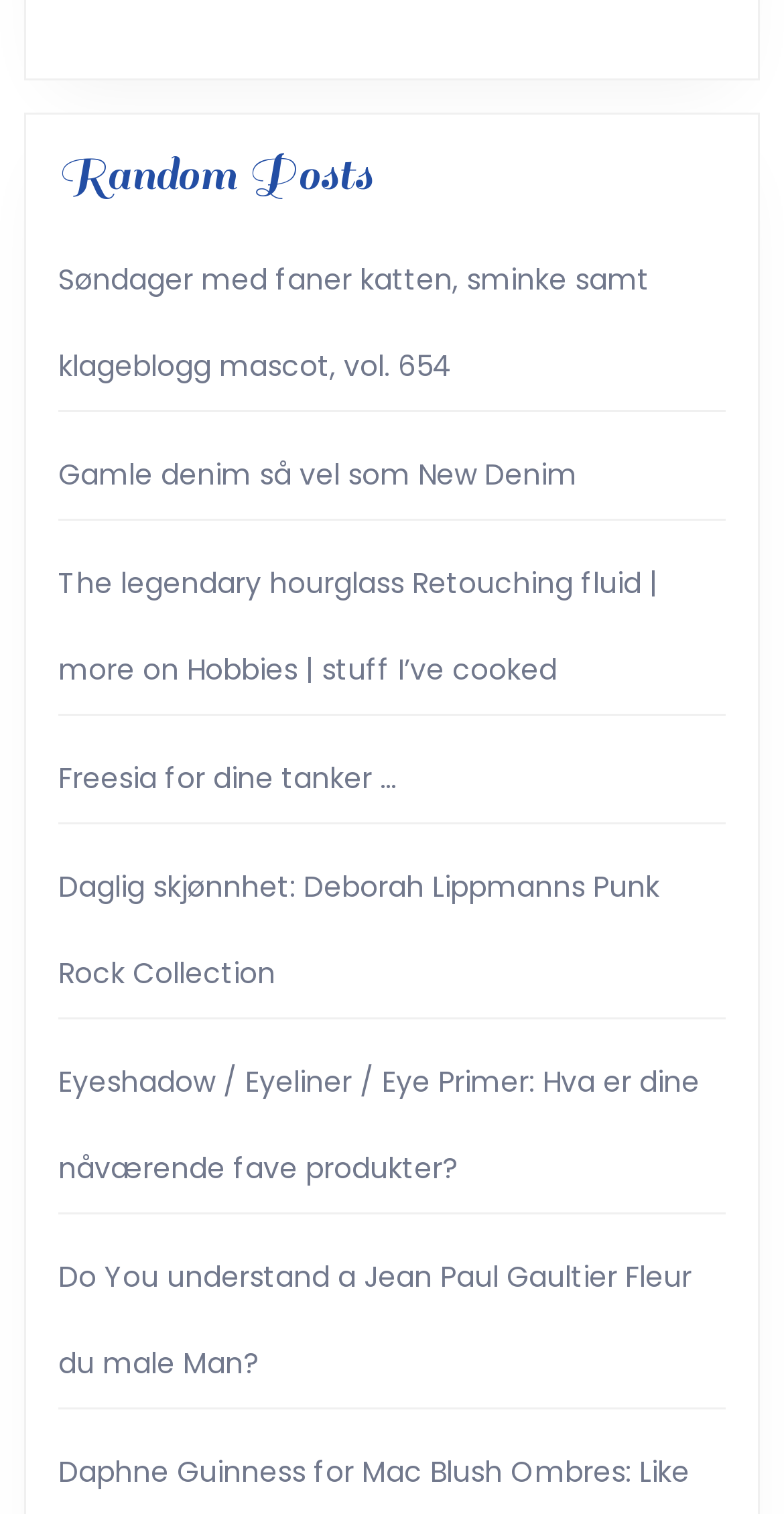Are the links listed in alphabetical order?
Utilize the image to construct a detailed and well-explained answer.

By examining the text of the links, we can see that they are not listed in alphabetical order. For example, 'Daglig skjønnhet' comes after 'Do You understand a Jean Paul Gaultier Fleur du male Man?'.